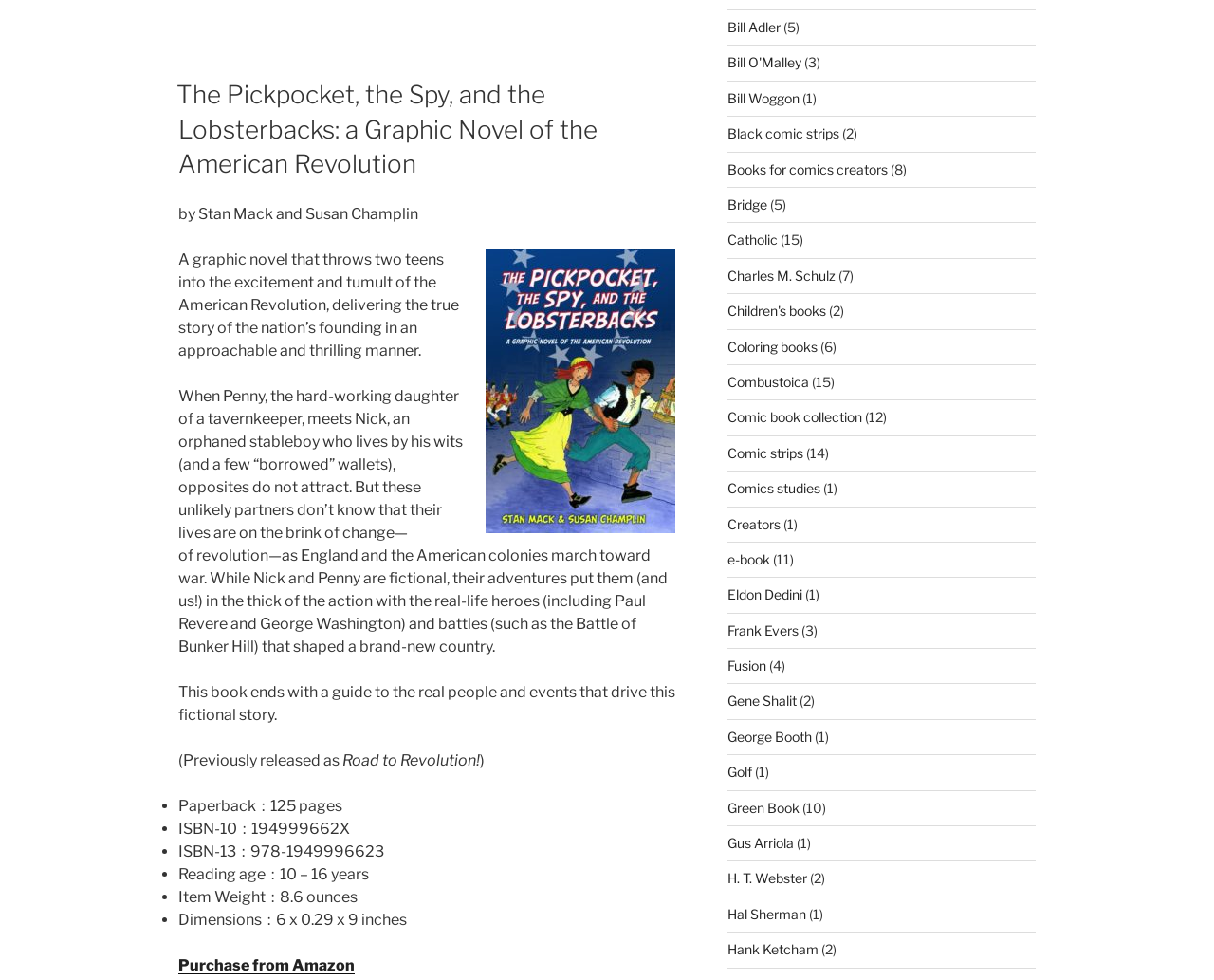Using the webpage screenshot, find the UI element described by Ash&Em. Provide the bounding box coordinates in the format (top-left x, top-left y, bottom-right x, bottom-right y), ensuring all values are floating point numbers between 0 and 1.

None